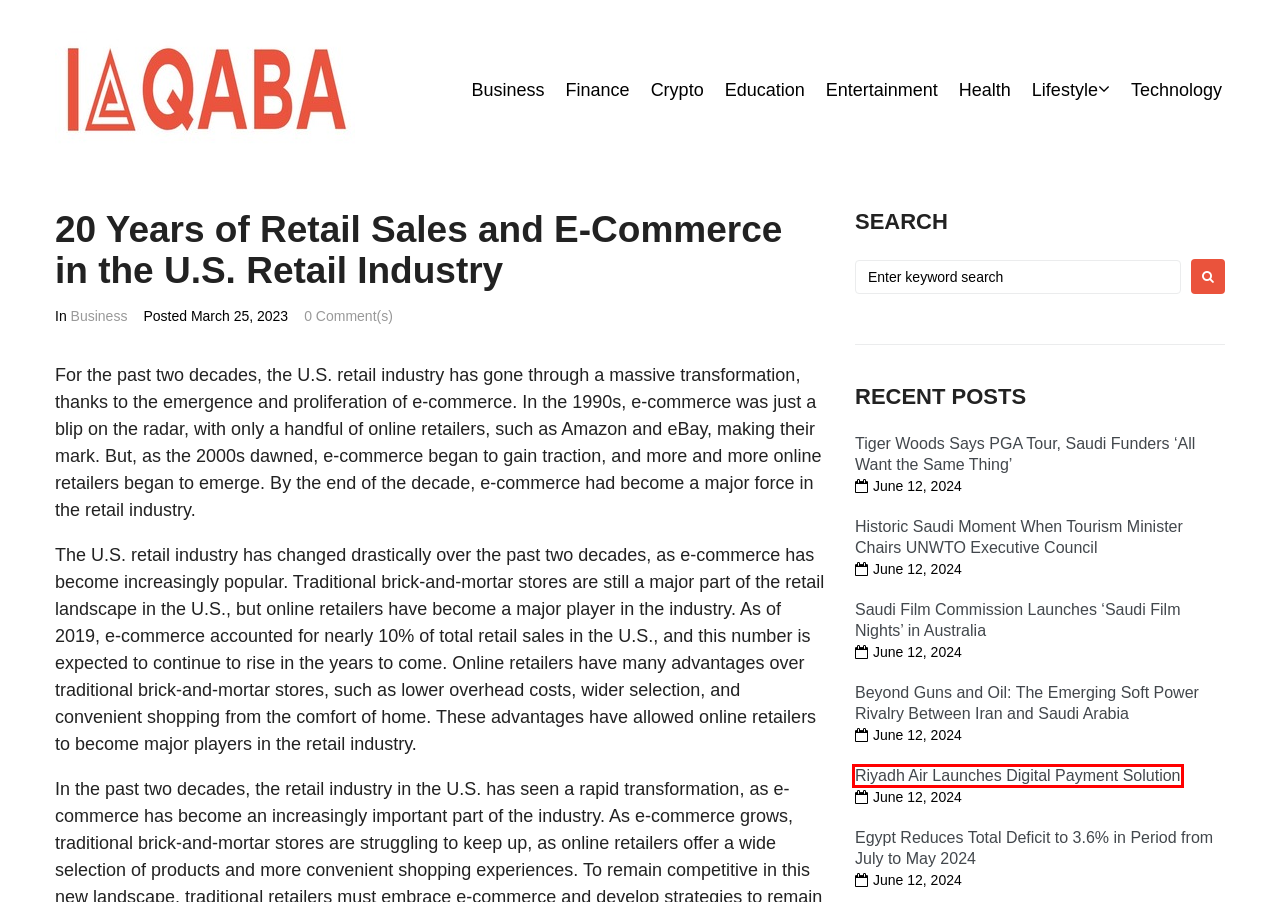Look at the screenshot of the webpage and find the element within the red bounding box. Choose the webpage description that best fits the new webpage that will appear after clicking the element. Here are the candidates:
A. Crypto Archives - iAqaba
B. Lifestyle Archives - iAqaba
C. Riyadh Air Launches Digital Payment Solution
D. Finance Archives - iAqaba
E. Historic Saudi Moment When Tourism Minister Chairs UNWTO Executive Council
F. Home - iAqaba
G. Business Archives - iAqaba
H. Health Archives - iAqaba

C